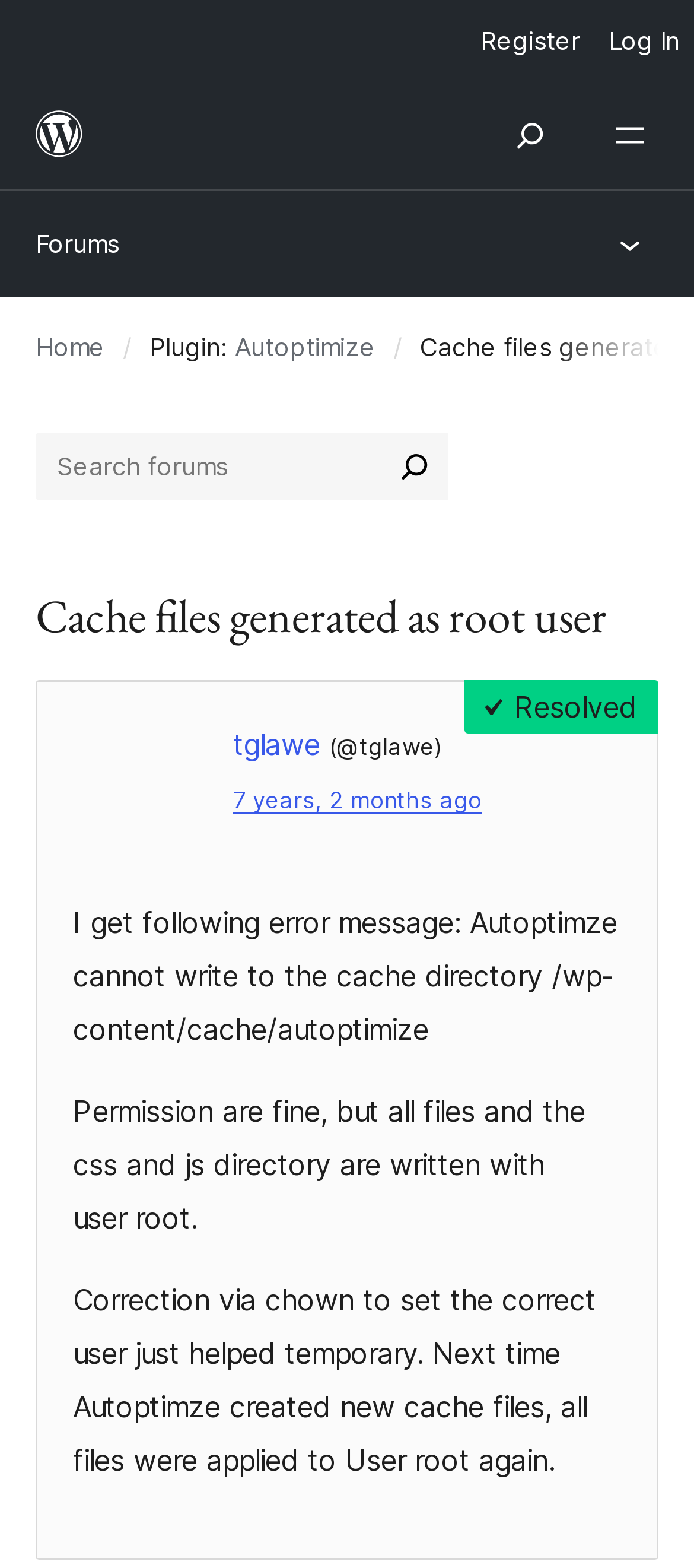Extract the text of the main heading from the webpage.

Cache files generated as root user